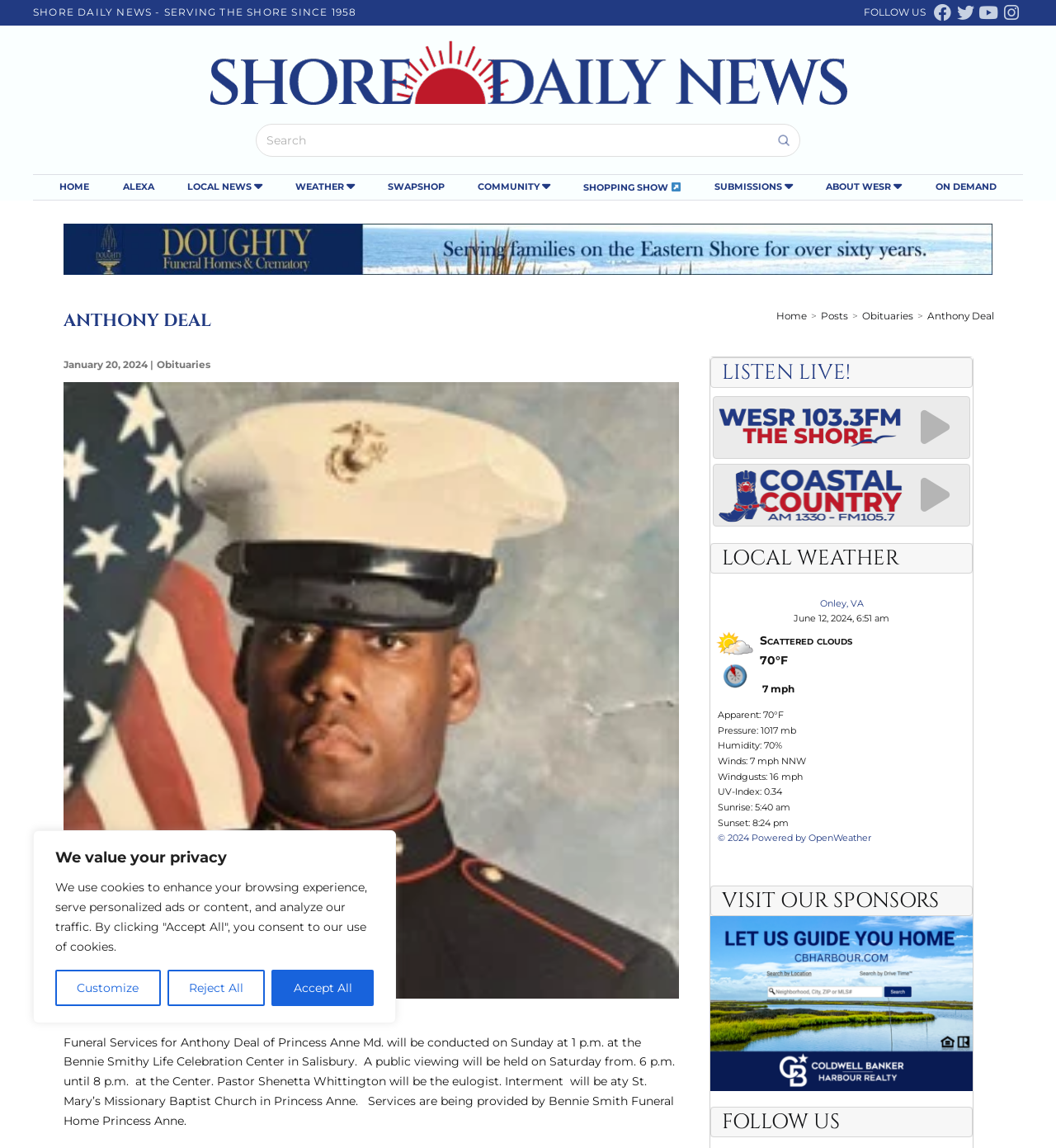Construct a comprehensive caption that outlines the webpage's structure and content.

The webpage is a news article from Shore Daily News, with a focus on funeral services for Anthony Deal of Princess Anne, Md. At the top of the page, there is a privacy notice with buttons to customize, reject, or accept all cookies. Below this, there is a header section with the news organization's logo, a search bar, and links to various sections of the website, including Home, Alexa, Local News, Weather, and more.

The main content of the page is divided into two columns. The left column features a heading with the name "Anthony Deal" and a breadcrumb navigation menu showing the path from the home page to the current article. Below this, there is a funeral service announcement with details about the viewing and burial, accompanied by an image.

The right column has several sections, including a "LISTEN LIVE!" section with links to play buttons for WESR 103.3FM and Coastal Country, a "LOCAL WEATHER" section with current weather conditions and forecasts, and a "VISIT OUR SPONSORS" section with a link to Coldwell Banker Harbour Realty. There is also a "FOLLOW US" section at the bottom of the page.

Throughout the page, there are various links and buttons, including social media links at the top right corner, and a submission link at the bottom left corner. The overall layout is organized, with clear headings and concise text, making it easy to navigate and read.